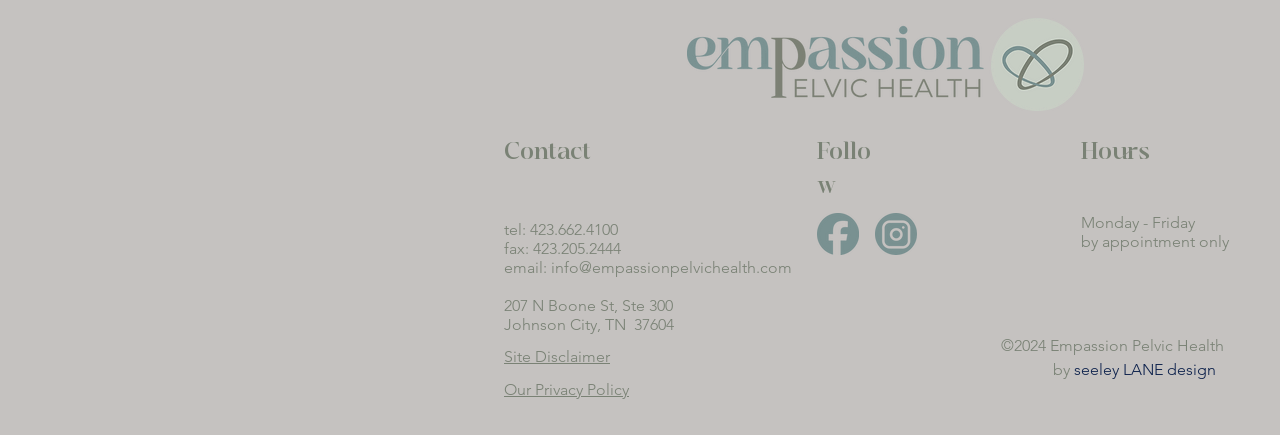Please identify the bounding box coordinates of the element's region that needs to be clicked to fulfill the following instruction: "View our privacy policy". The bounding box coordinates should consist of four float numbers between 0 and 1, i.e., [left, top, right, bottom].

[0.394, 0.874, 0.491, 0.92]